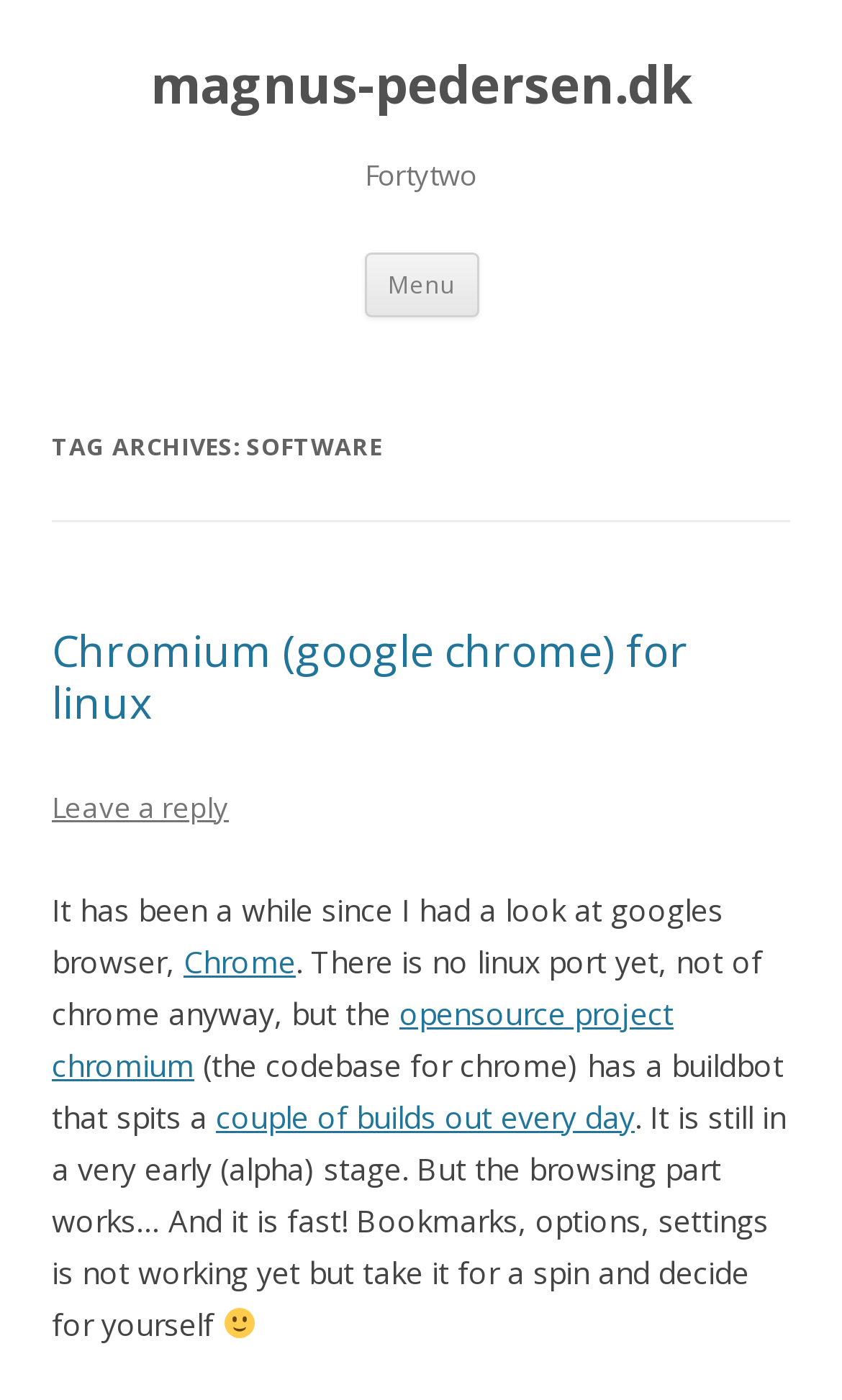Locate the UI element described by opensource project chromium and provide its bounding box coordinates. Use the format (top-left x, top-left y, bottom-right x, bottom-right y) with all values as floating point numbers between 0 and 1.

[0.062, 0.708, 0.8, 0.775]